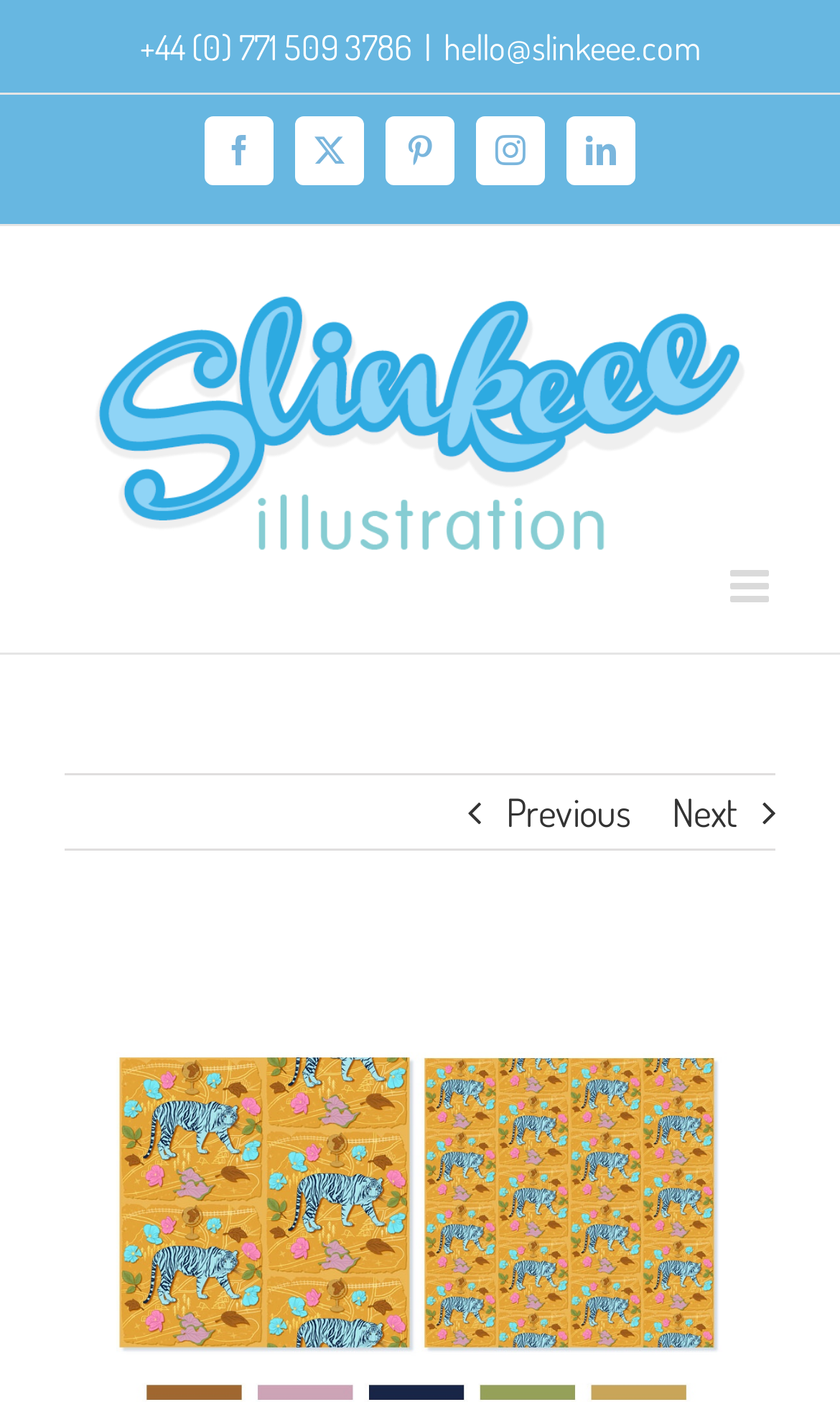Describe all visible elements and their arrangement on the webpage.

The webpage is titled "Wanderlust - Slinkeee Illustration" and features a pattern based on eclectic heirloom entitled Wanderlust, which includes a tiger on a map background surrounded by nature. 

At the top left of the page, there is a phone number "+44 (0) 771 509 3786" followed by a vertical line and an email address "hello@slinkeee.com". Below this, there are five social media links, including Facebook, X, Pinterest, Instagram, and LinkedIn, aligned horizontally and centered at the top of the page.

To the left of these social media links, there is a large logo of "Slinkeee Illustration" that spans almost the entire width of the page. Below the logo, there is a toggle button to open the mobile menu, which is currently collapsed.

At the bottom of the page, there are two navigation links, "Previous" and "Next", aligned horizontally and centered.